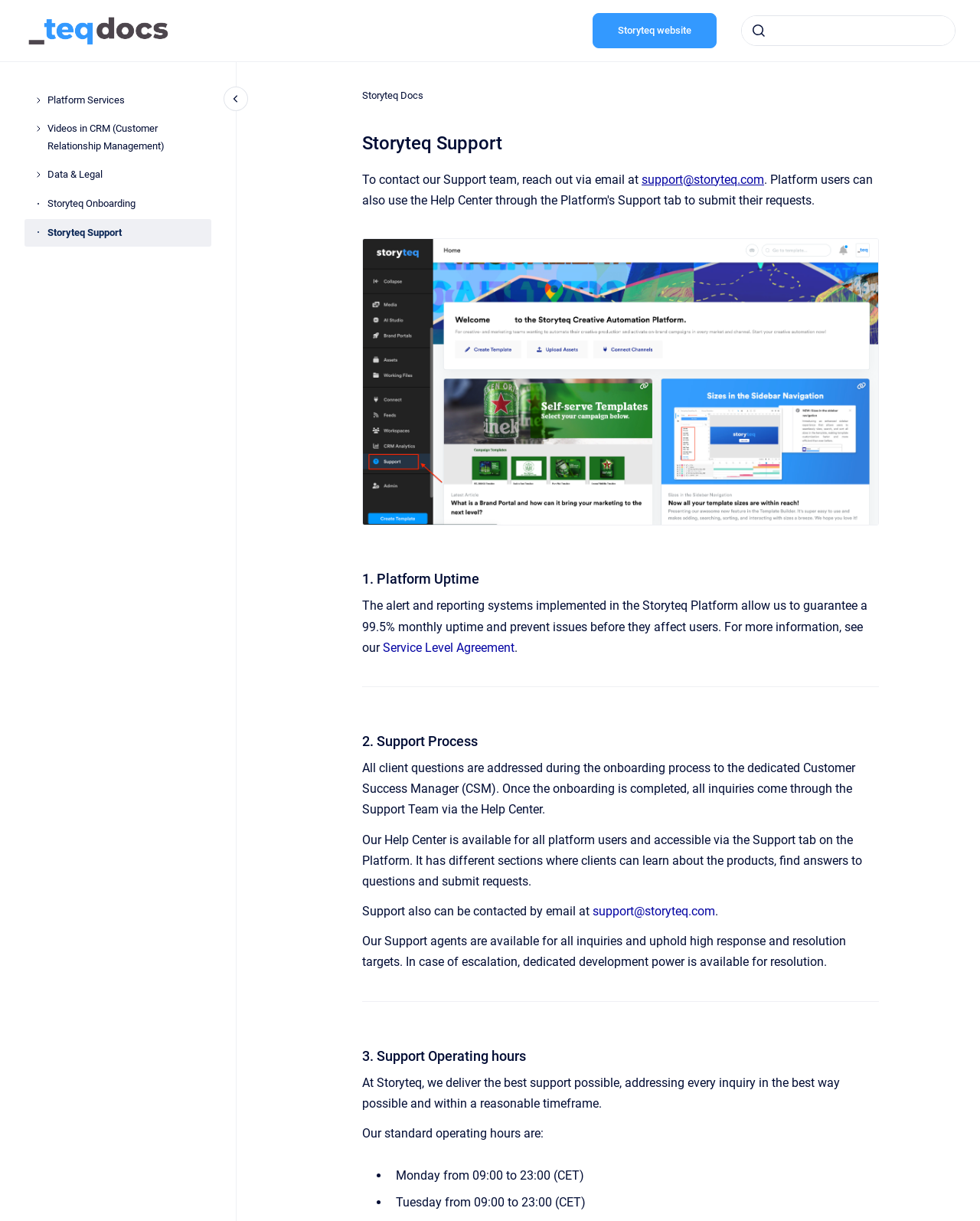Please specify the bounding box coordinates of the clickable section necessary to execute the following command: "submit search".

[0.762, 0.015, 0.787, 0.035]